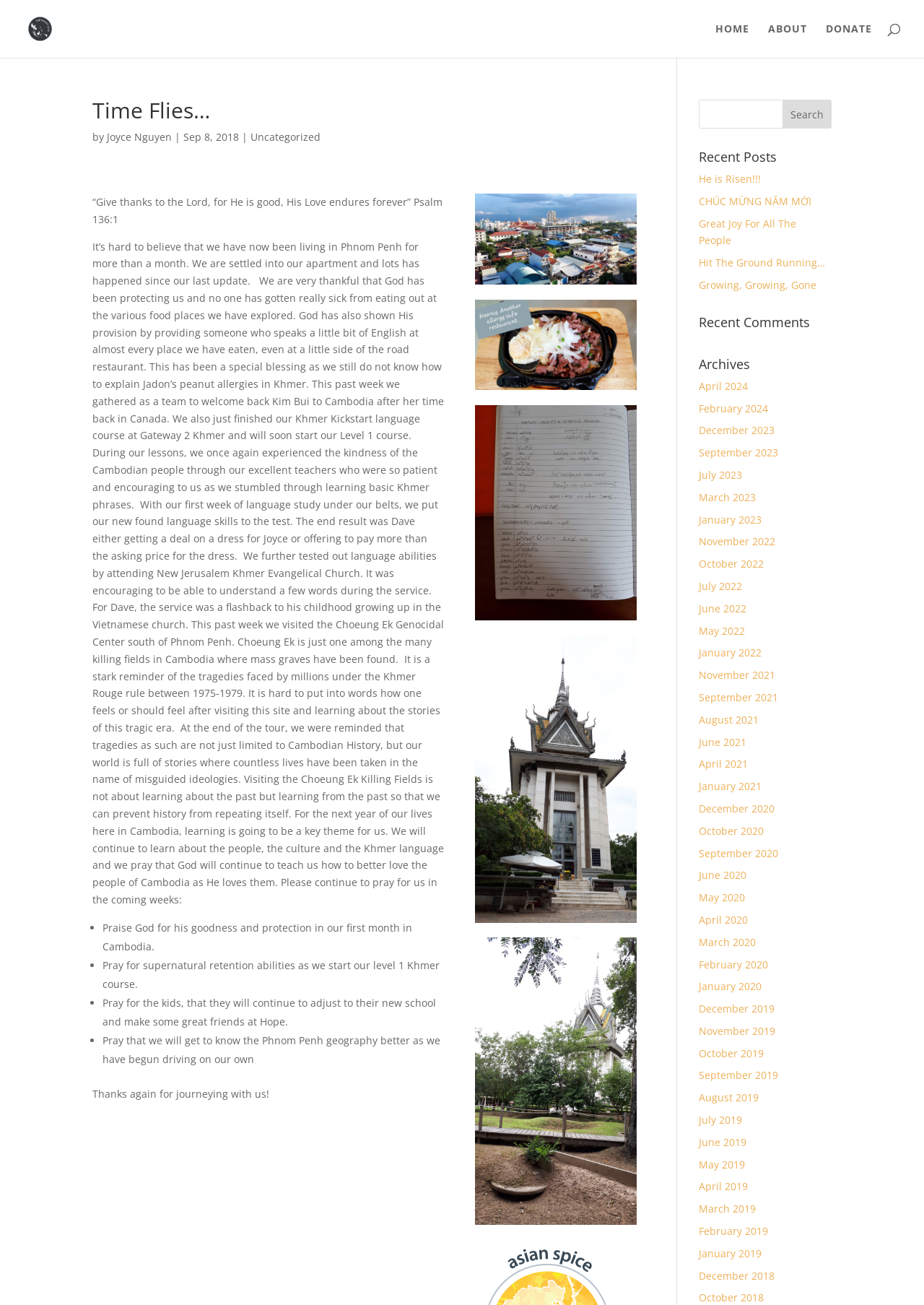What is the date of the blog post?
Please provide a single word or phrase as the answer based on the screenshot.

Sep 8, 2018